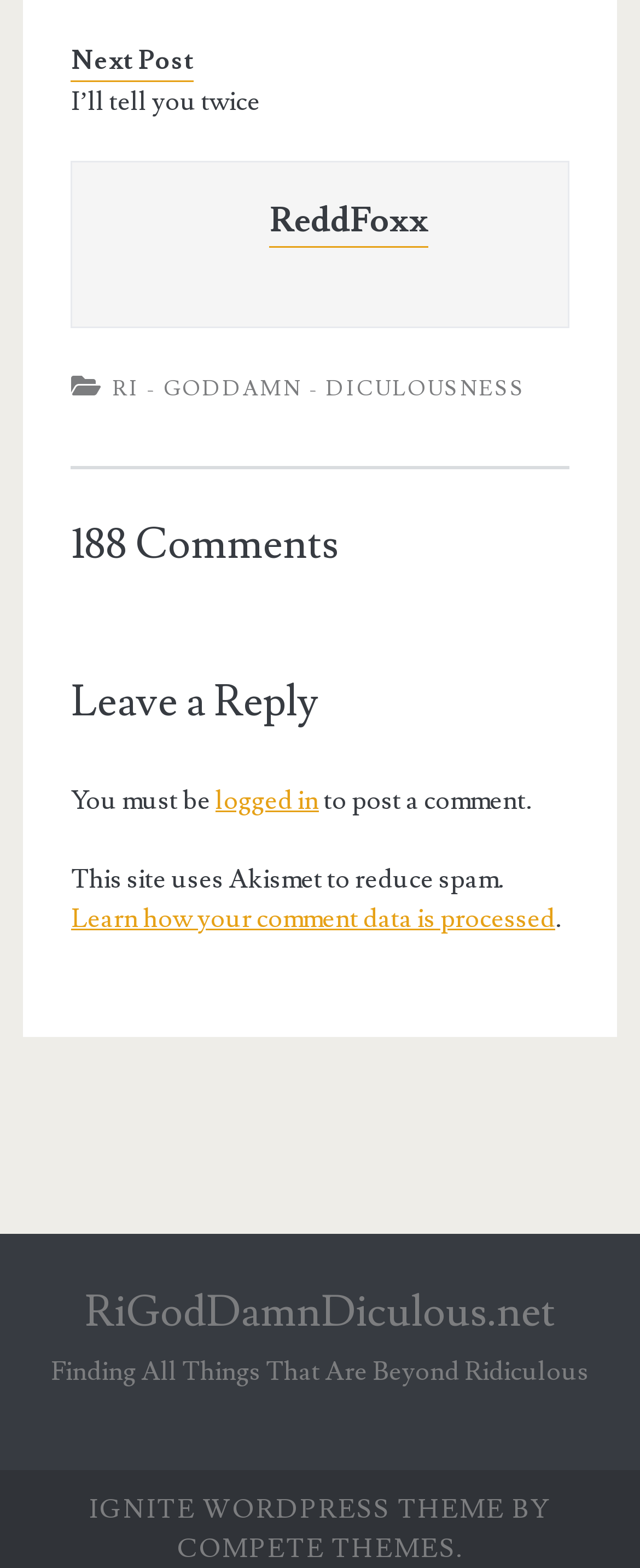Respond with a single word or phrase for the following question: 
How many comments are there?

188